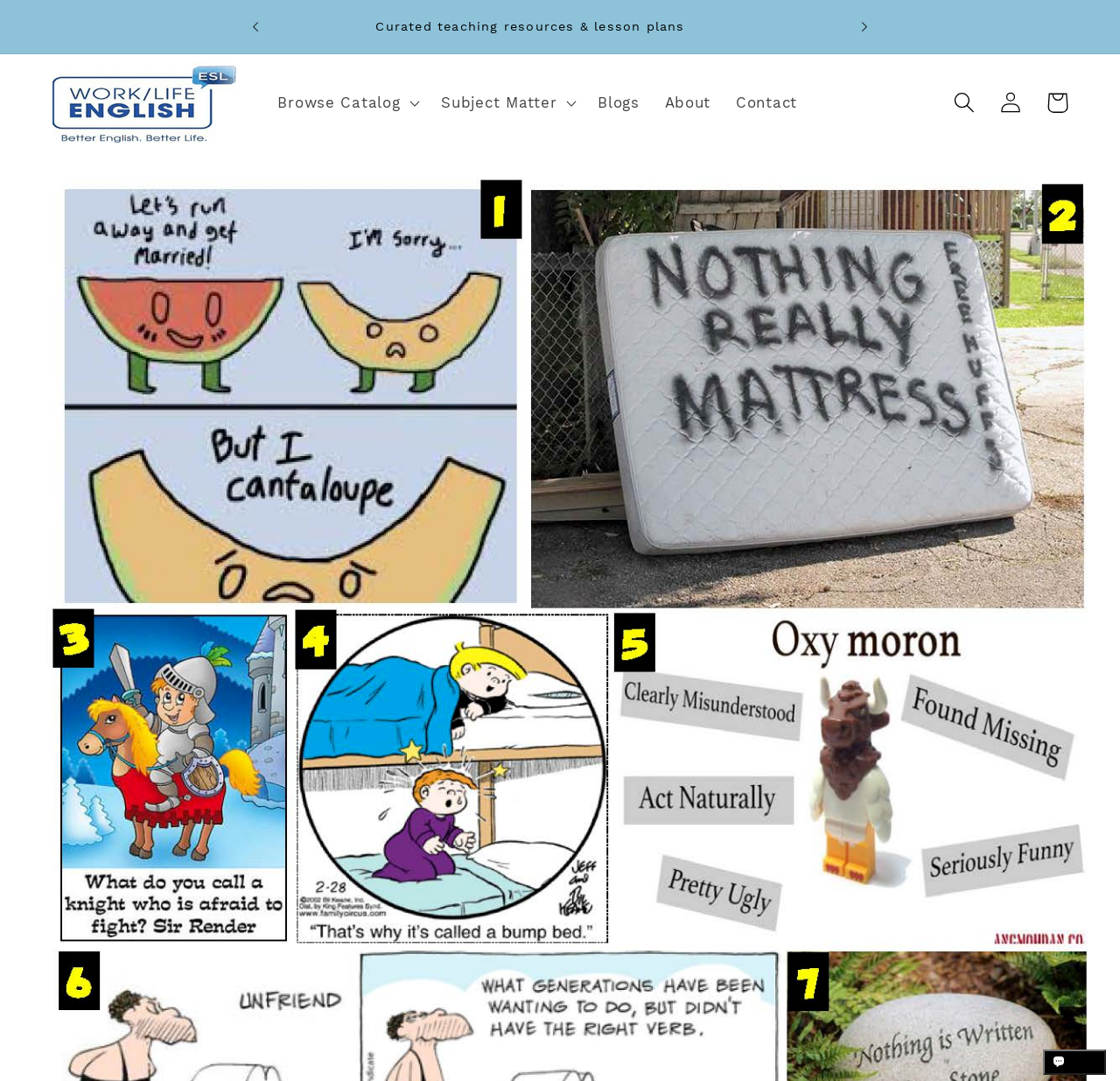Find the bounding box coordinates for the area that should be clicked to accomplish the instruction: "Open the chat window".

[0.932, 0.971, 0.988, 0.994]